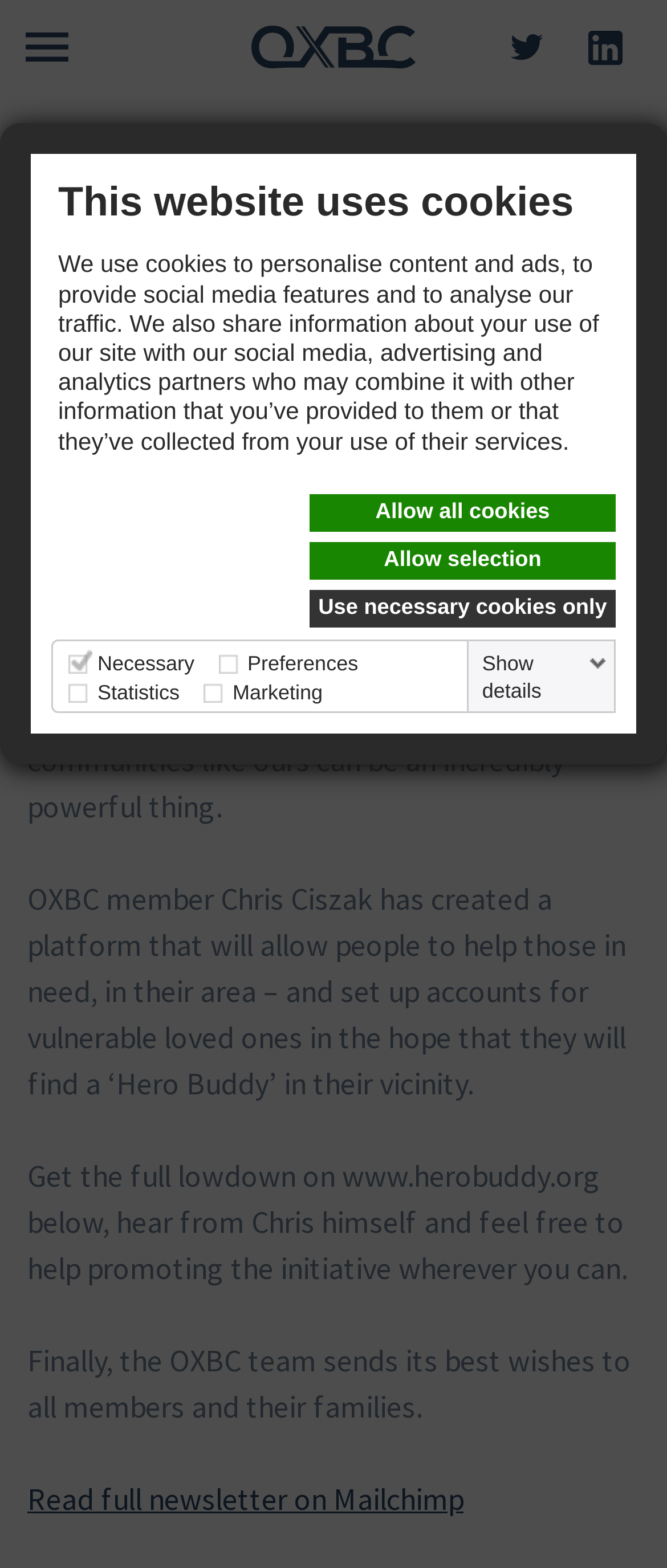What is the date of the newsletter?
Could you answer the question in a detailed manner, providing as much information as possible?

I found the answer by looking at the date mentioned in the newsletter header, which is located below the main heading of the webpage.